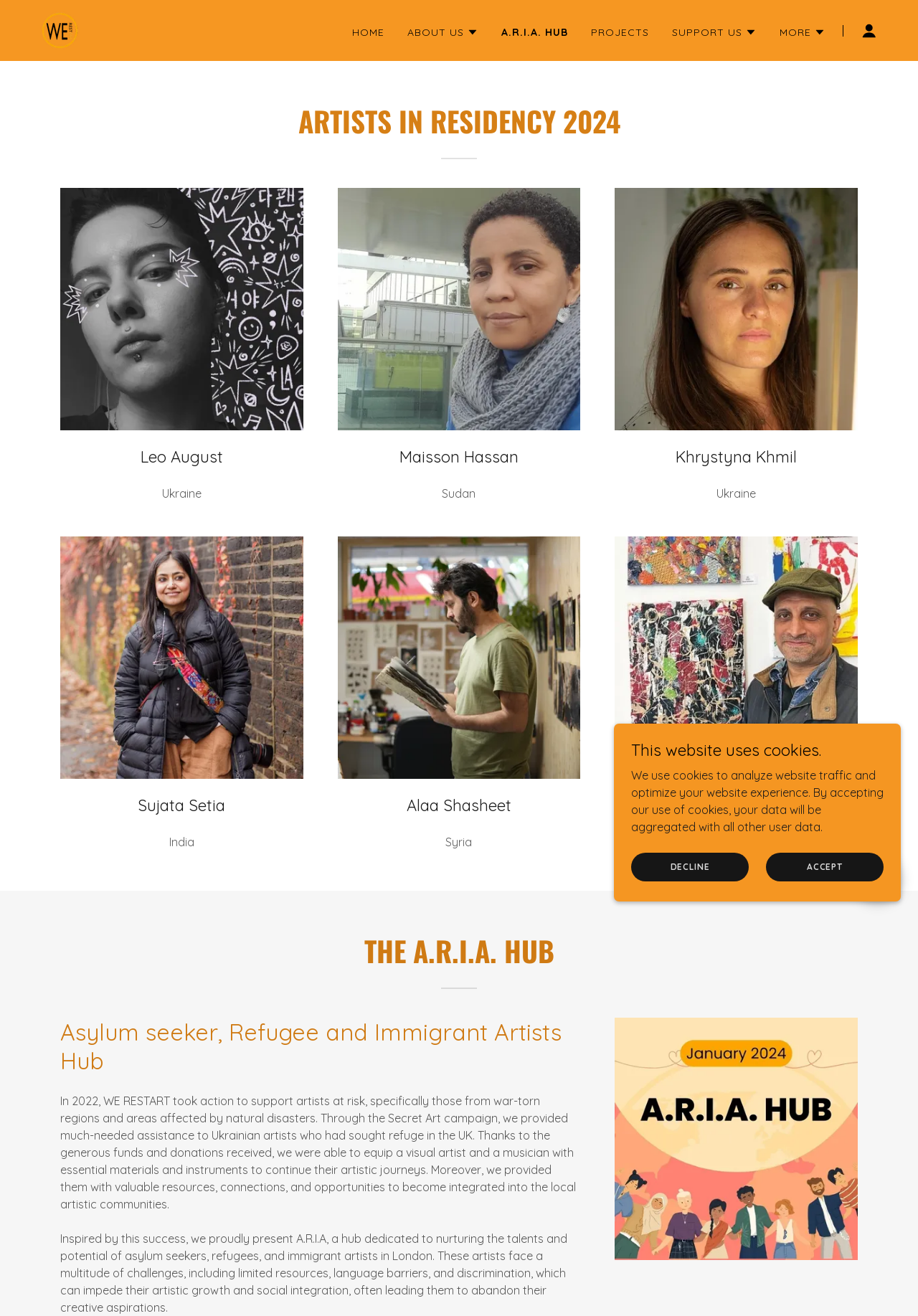How many artists are featured on the webpage?
Please answer the question with a single word or phrase, referencing the image.

5